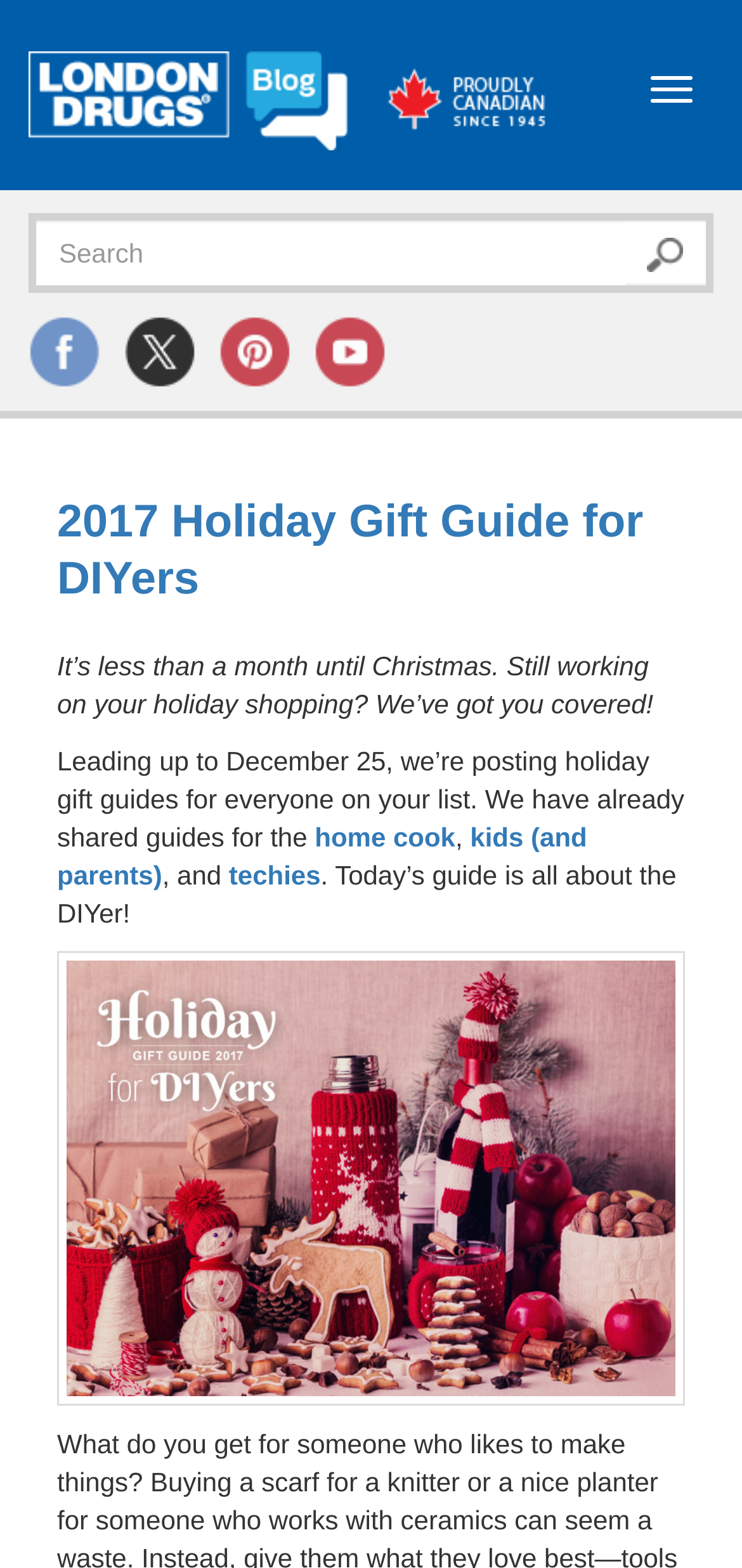What type of gift guides have been shared previously?
Answer the question with just one word or phrase using the image.

home cook, kids, and techies